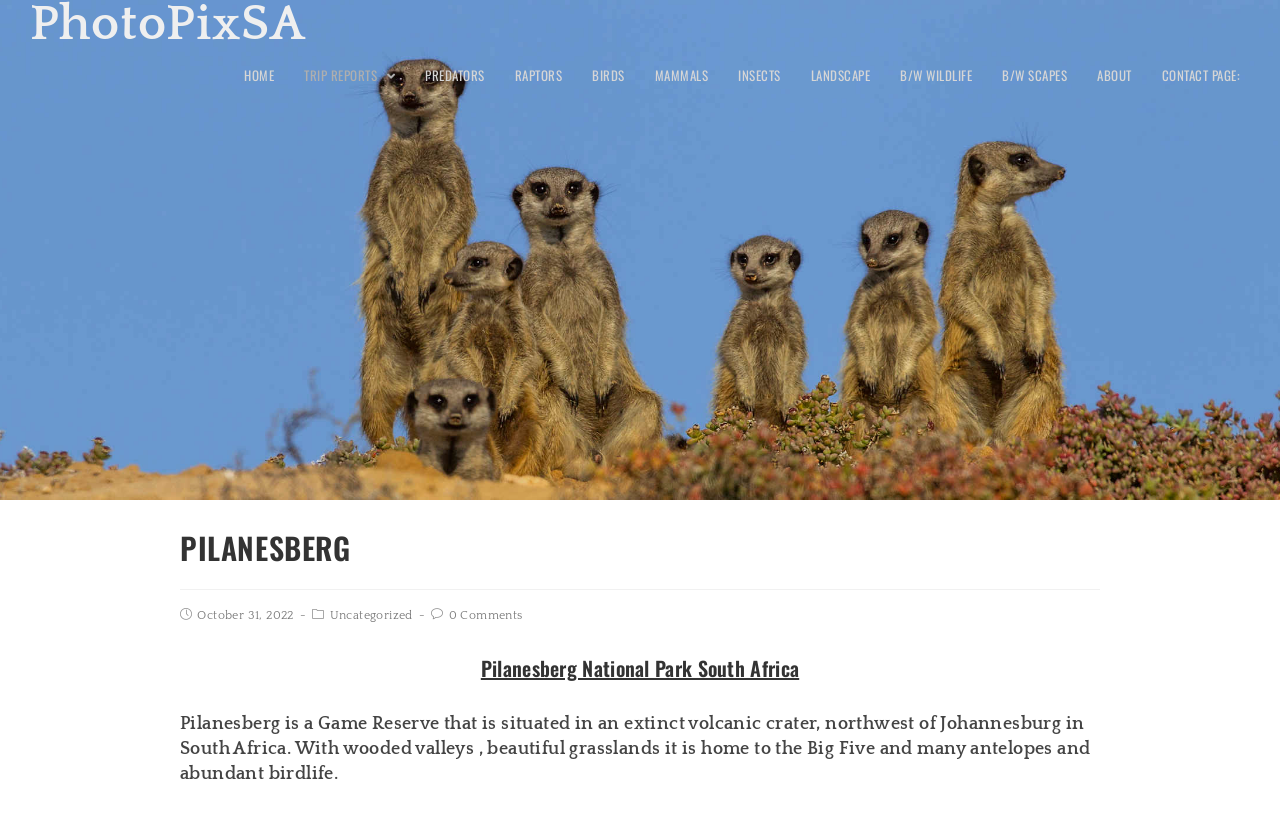What is Pilanesberg?
Answer the question based on the image using a single word or a brief phrase.

Game Reserve